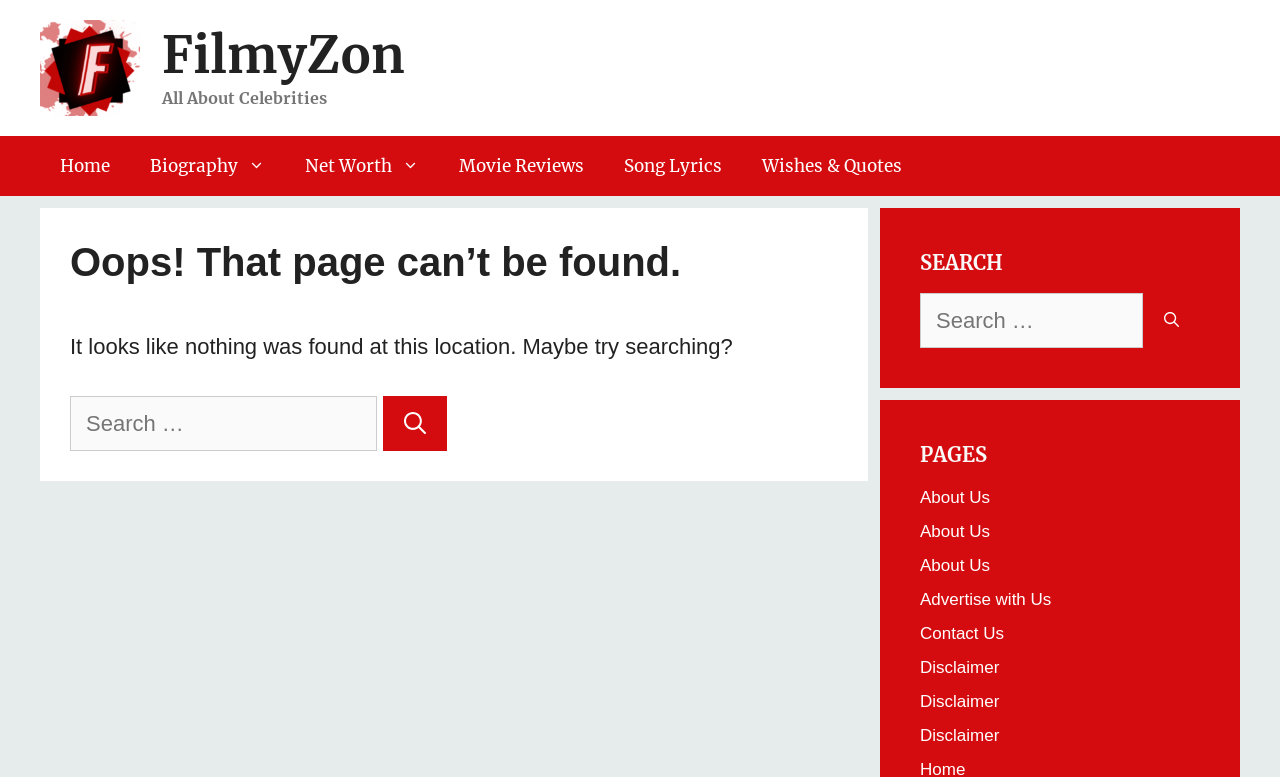Please determine the bounding box coordinates of the element's region to click for the following instruction: "Click on movie reviews".

[0.343, 0.175, 0.472, 0.252]